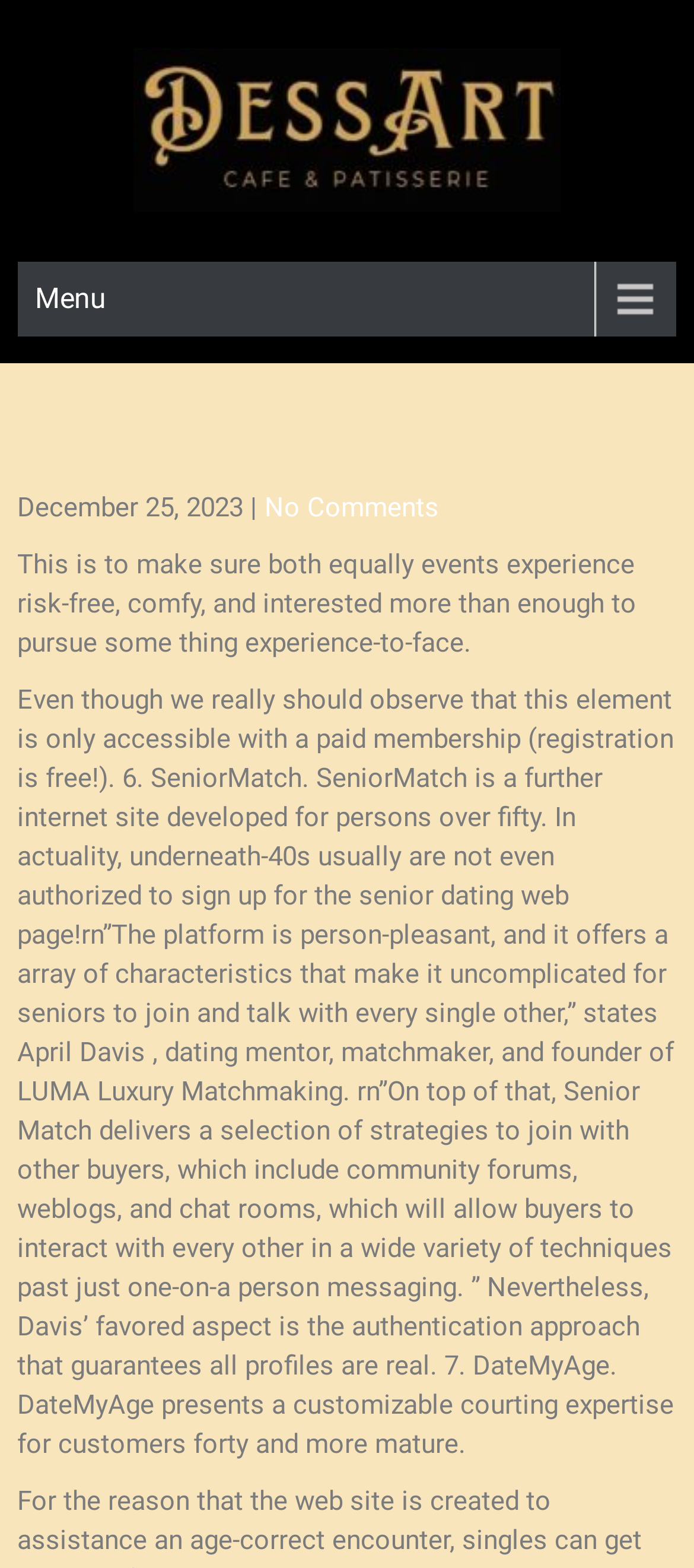Extract the bounding box of the UI element described as: "Menu".

[0.025, 0.167, 0.975, 0.215]